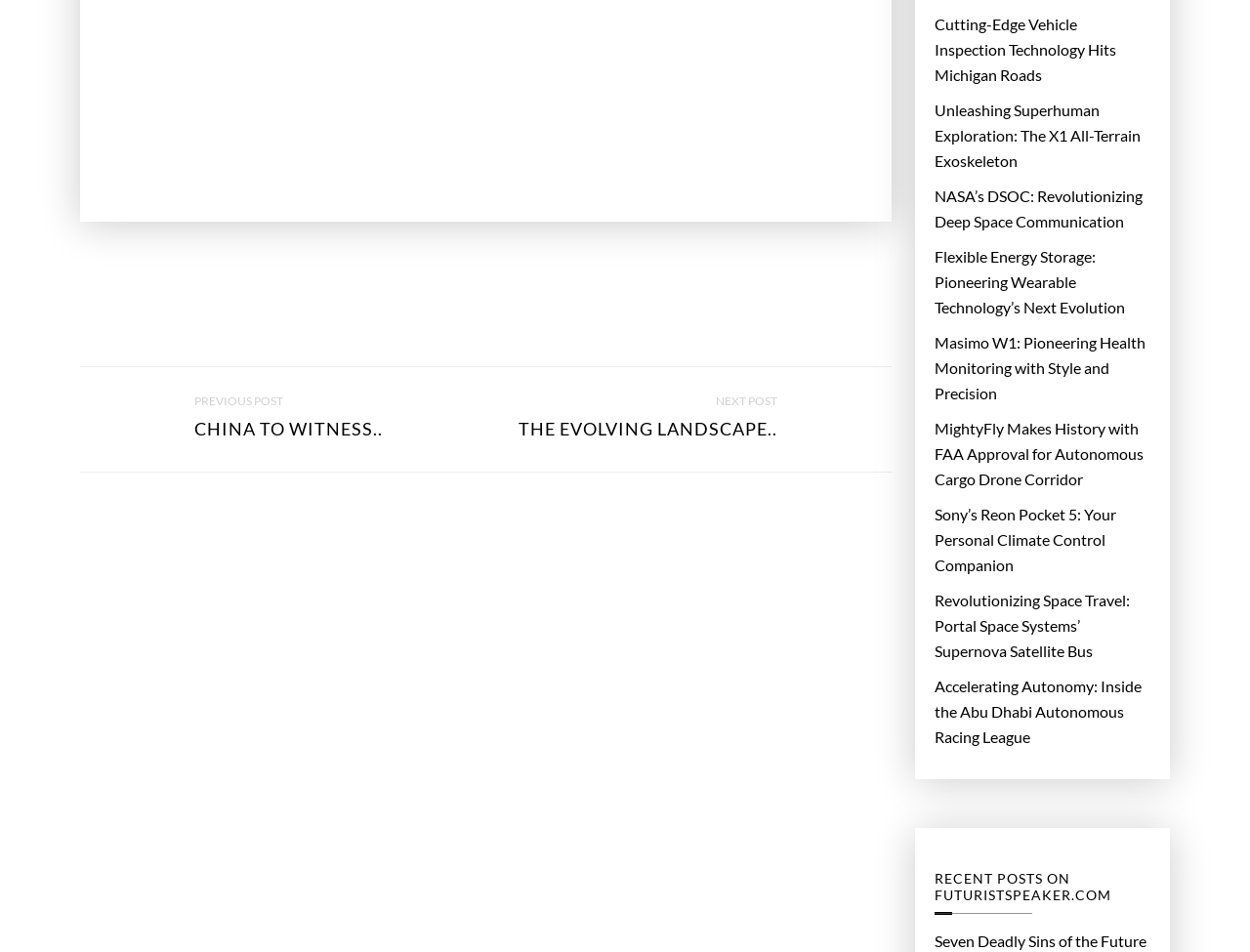What is the title of the previous post?
Please provide a comprehensive answer to the question based on the webpage screenshot.

I looked at the link with the text '题 PREVIOUS POST CHINA TO WITNESS..' and found that the heading inside it is 'CHINA TO WITNESS..', which is likely the title of the previous post.